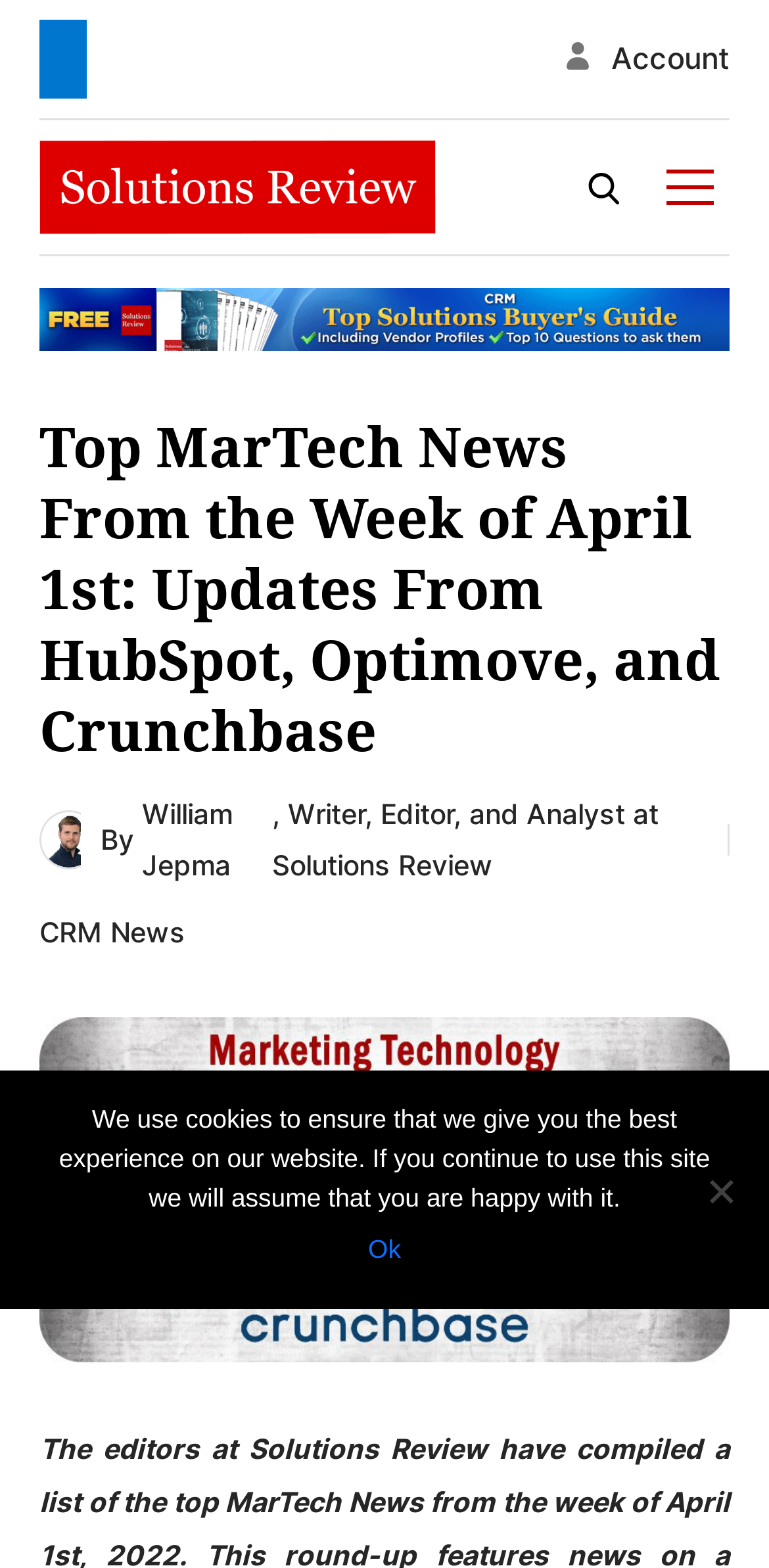Determine the main headline of the webpage and provide its text.

Top MarTech News From the Week of April 1st: Updates From HubSpot, Optimove, and Crunchbase